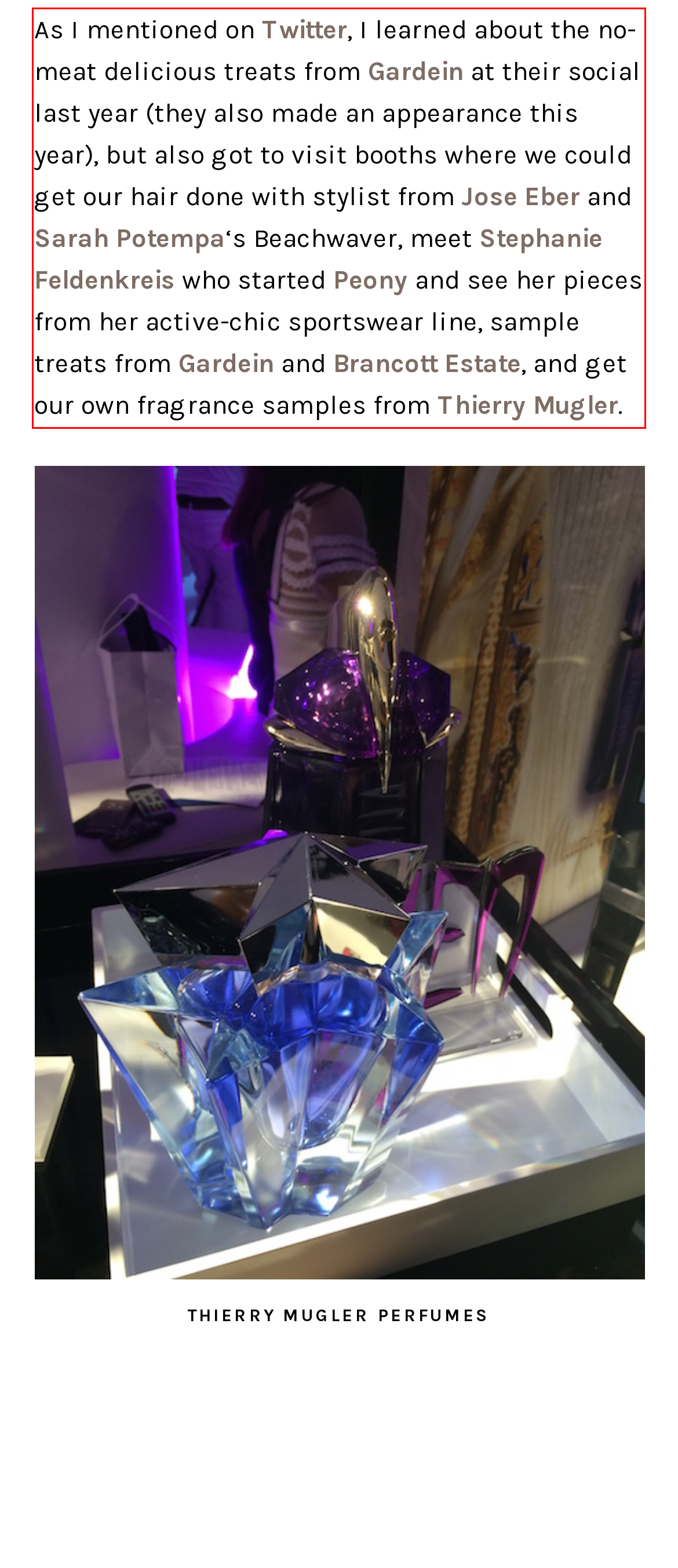Please examine the webpage screenshot and extract the text within the red bounding box using OCR.

As I mentioned on Twitter, I learned about the no-meat delicious treats from Gardein at their social last year (they also made an appearance this year), but also got to visit booths where we could get our hair done with stylist from Jose Eber and Sarah Potempa‘s Beachwaver, meet Stephanie Feldenkreis who started Peony and see her pieces from her active-chic sportswear line, sample treats from Gardein and Brancott Estate, and get our own fragrance samples from Thierry Mugler.